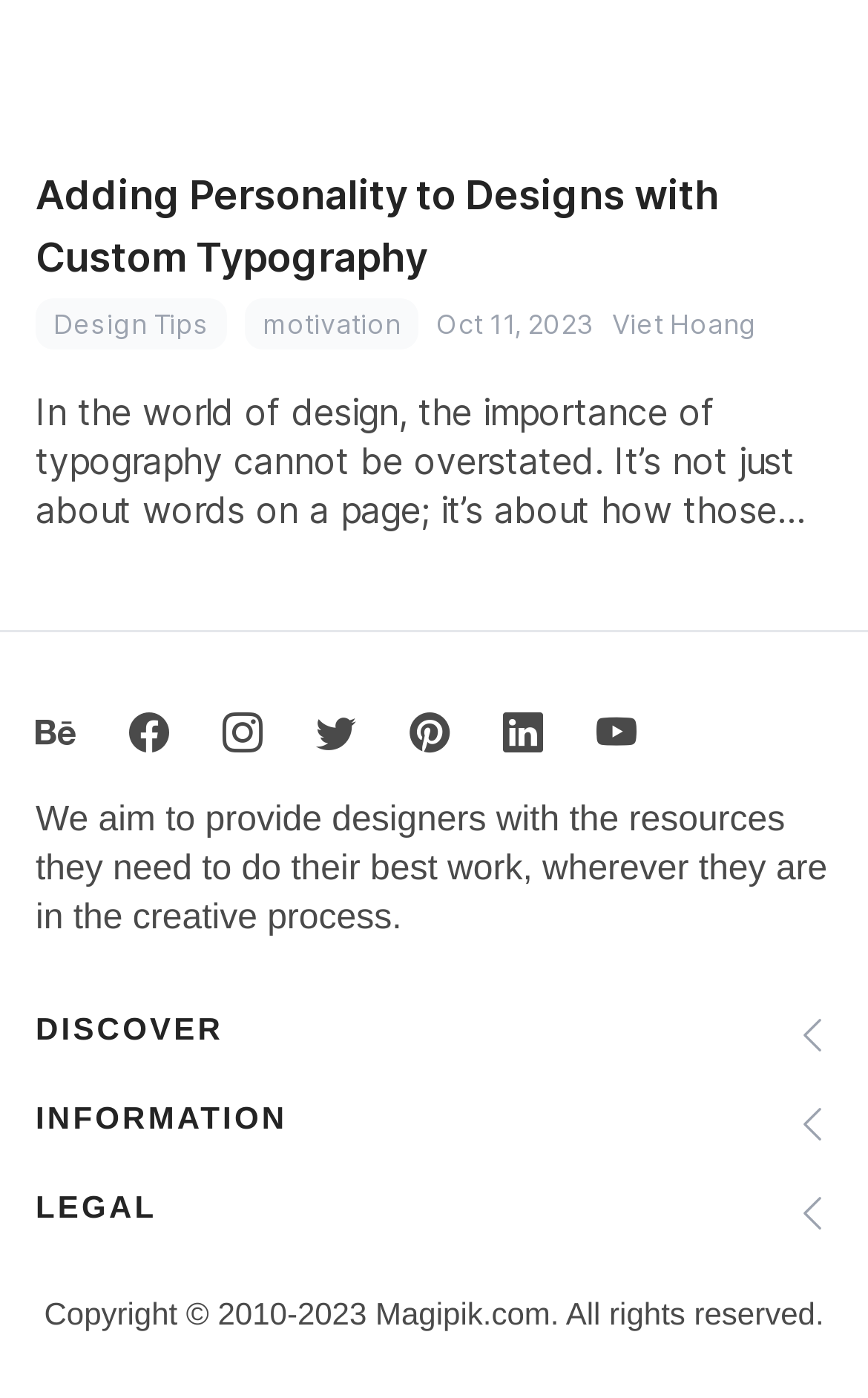Pinpoint the bounding box coordinates of the area that should be clicked to complete the following instruction: "Discover free vectors". The coordinates must be given as four float numbers between 0 and 1, i.e., [left, top, right, bottom].

[0.041, 0.779, 0.269, 0.807]